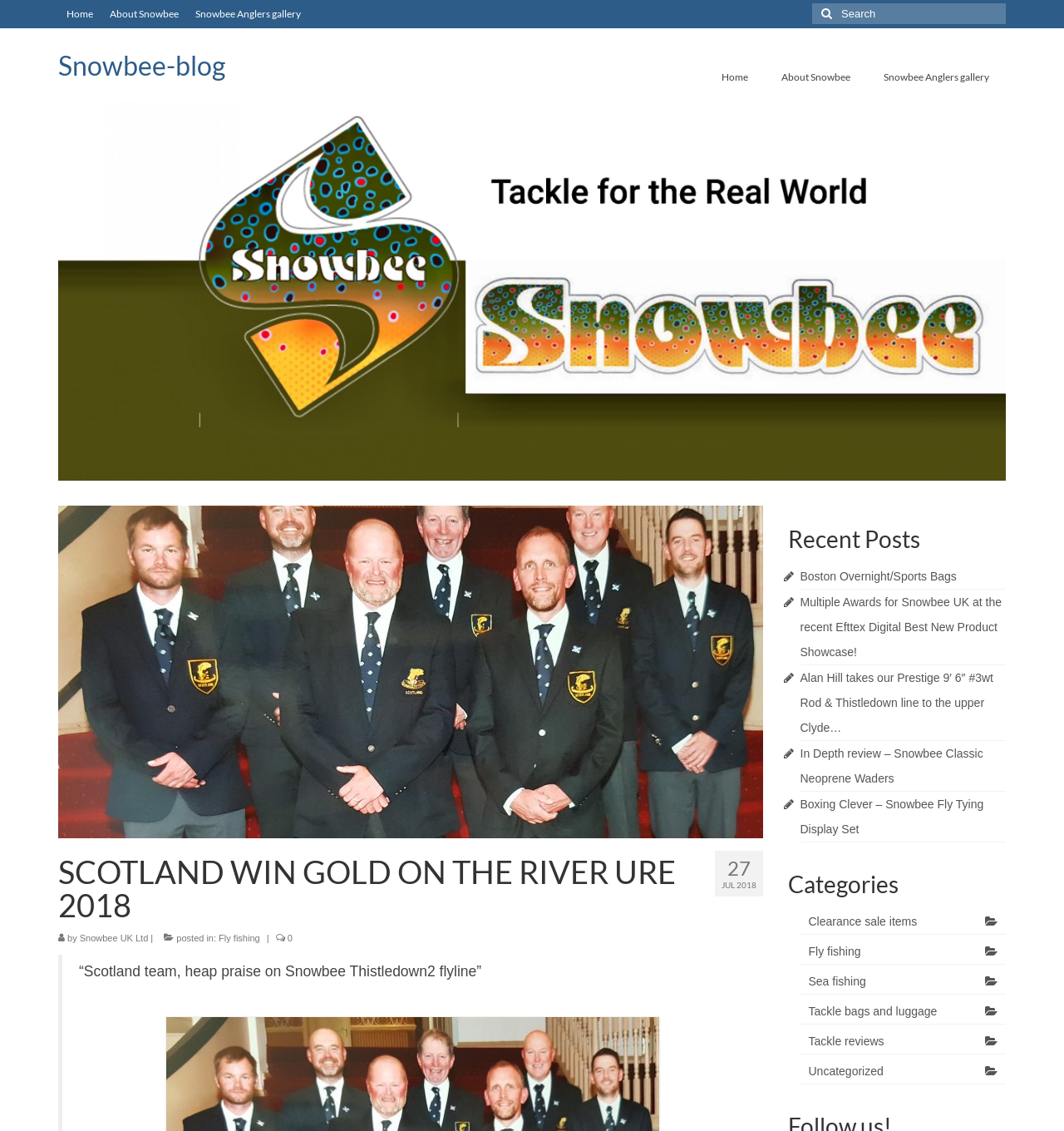Find the headline of the webpage and generate its text content.

SCOTLAND WIN GOLD ON THE RIVER URE 2018